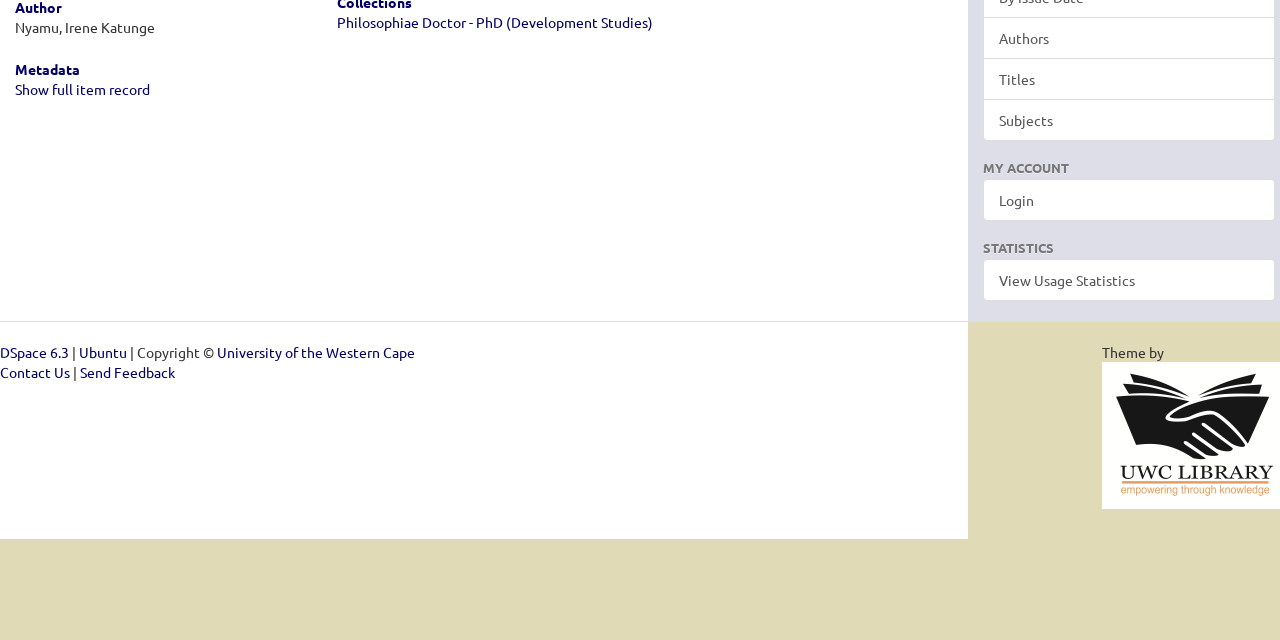Bounding box coordinates are specified in the format (top-left x, top-left y, bottom-right x, bottom-right y). All values are floating point numbers bounded between 0 and 1. Please provide the bounding box coordinate of the region this sentence describes: Show full item record

[0.012, 0.126, 0.117, 0.154]